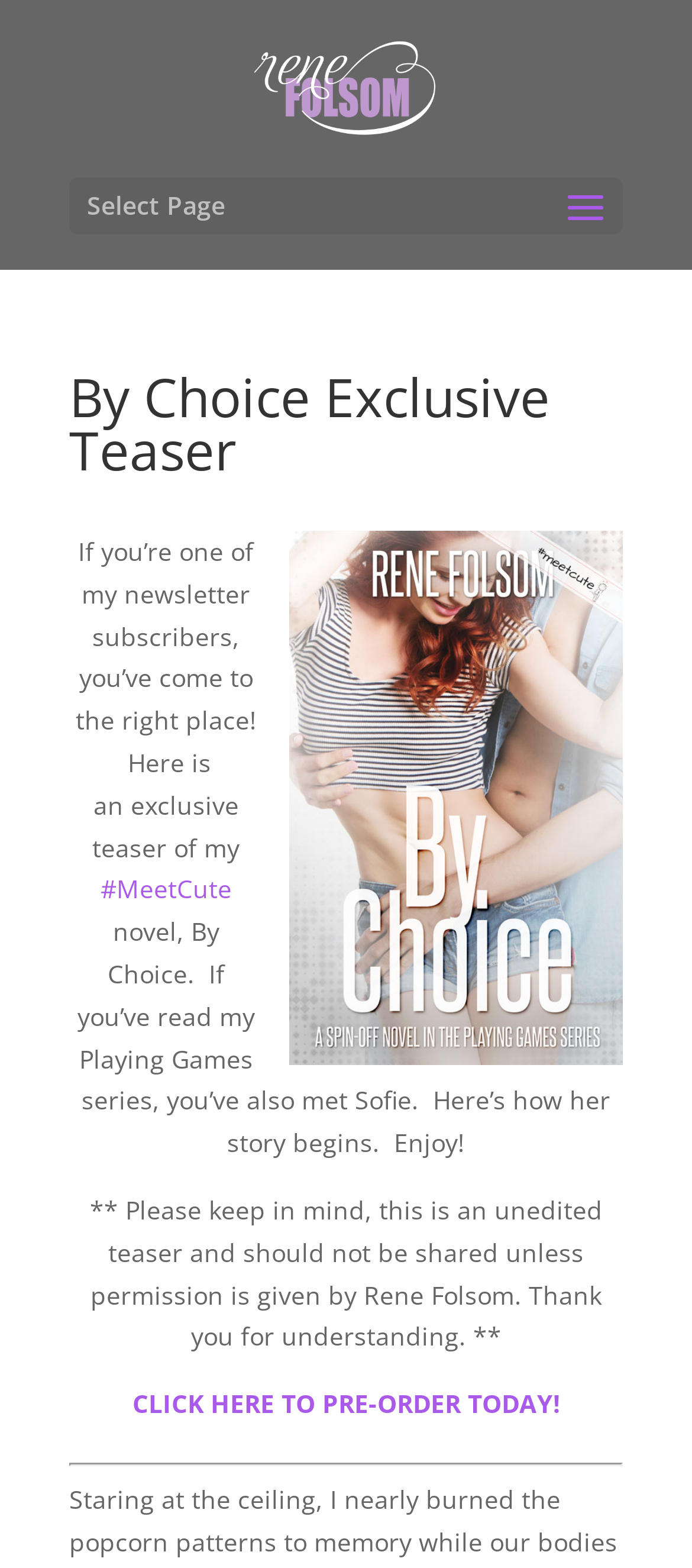Please find the bounding box coordinates (top-left x, top-left y, bottom-right x, bottom-right y) in the screenshot for the UI element described as follows: alt="Rene Folsom"

[0.361, 0.044, 0.639, 0.065]